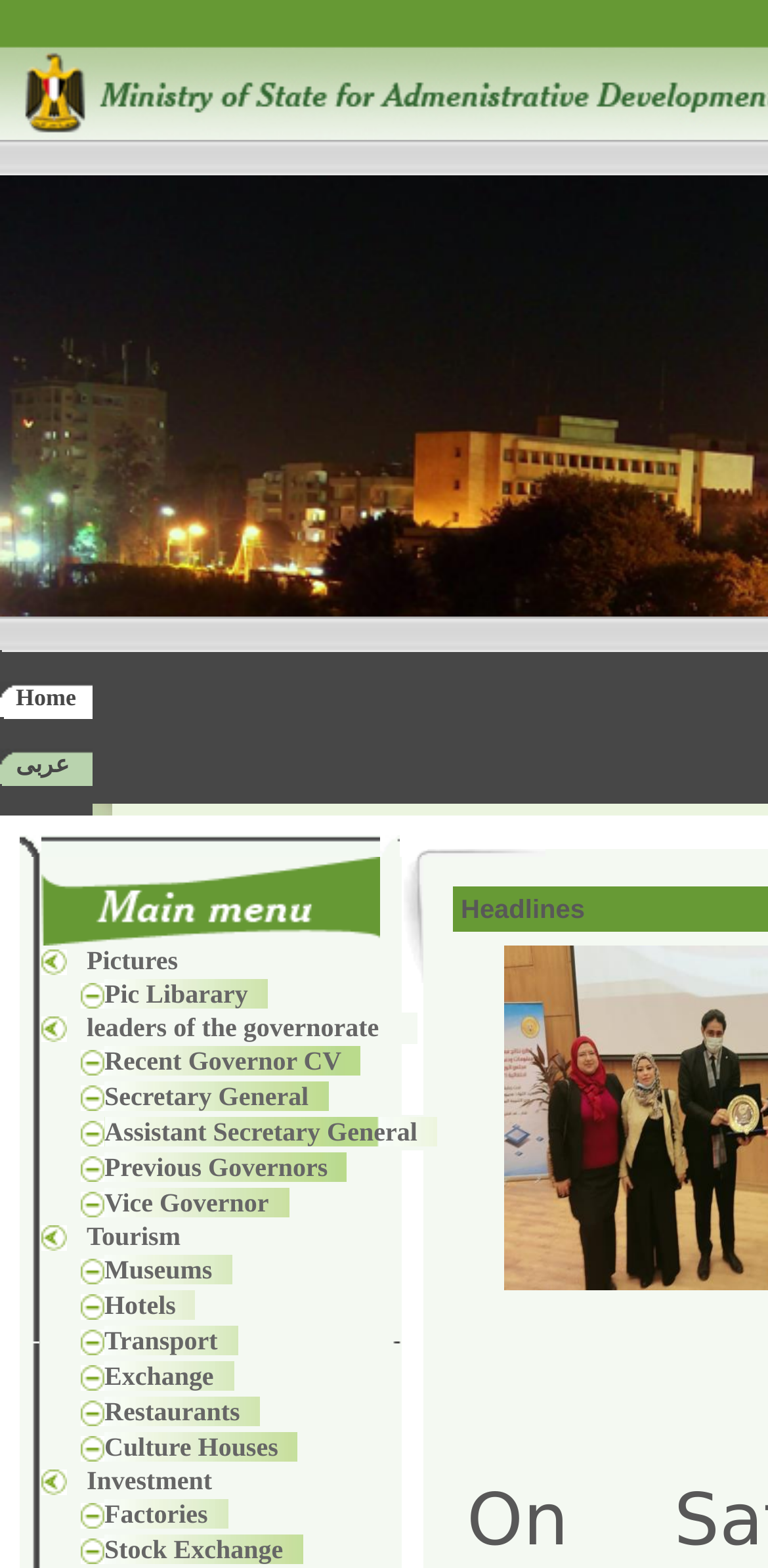Give a comprehensive overview of the webpage, including key elements.

The webpage has a header section at the top with a layout table cell containing the text "Home عربى" and two links, "Home" and "عربى". Below this header, there are multiple sections of layout tables and table rows, each containing various links and images.

On the left side of the page, there are several sections of links, each with a collapse button, including "Pictures", "leaders of the governorate", "Recent Governor CV", "Secretary General", "Assistant Secretary General", "Previous Governors", "Vice Governor", and "Tourism". These links are arranged vertically, with each section separated by a small gap.

To the right of these links, there are three images arranged horizontally. Below these images, there are more links and images, including "Pic Libarary", "Collapse leaders of the governorate", and "Museums". These elements are arranged in a grid-like structure, with multiple rows and columns.

Throughout the page, there are various images, including icons and buttons, which are used to decorate the links and sections. The overall layout of the page is organized and structured, with clear headings and concise text.